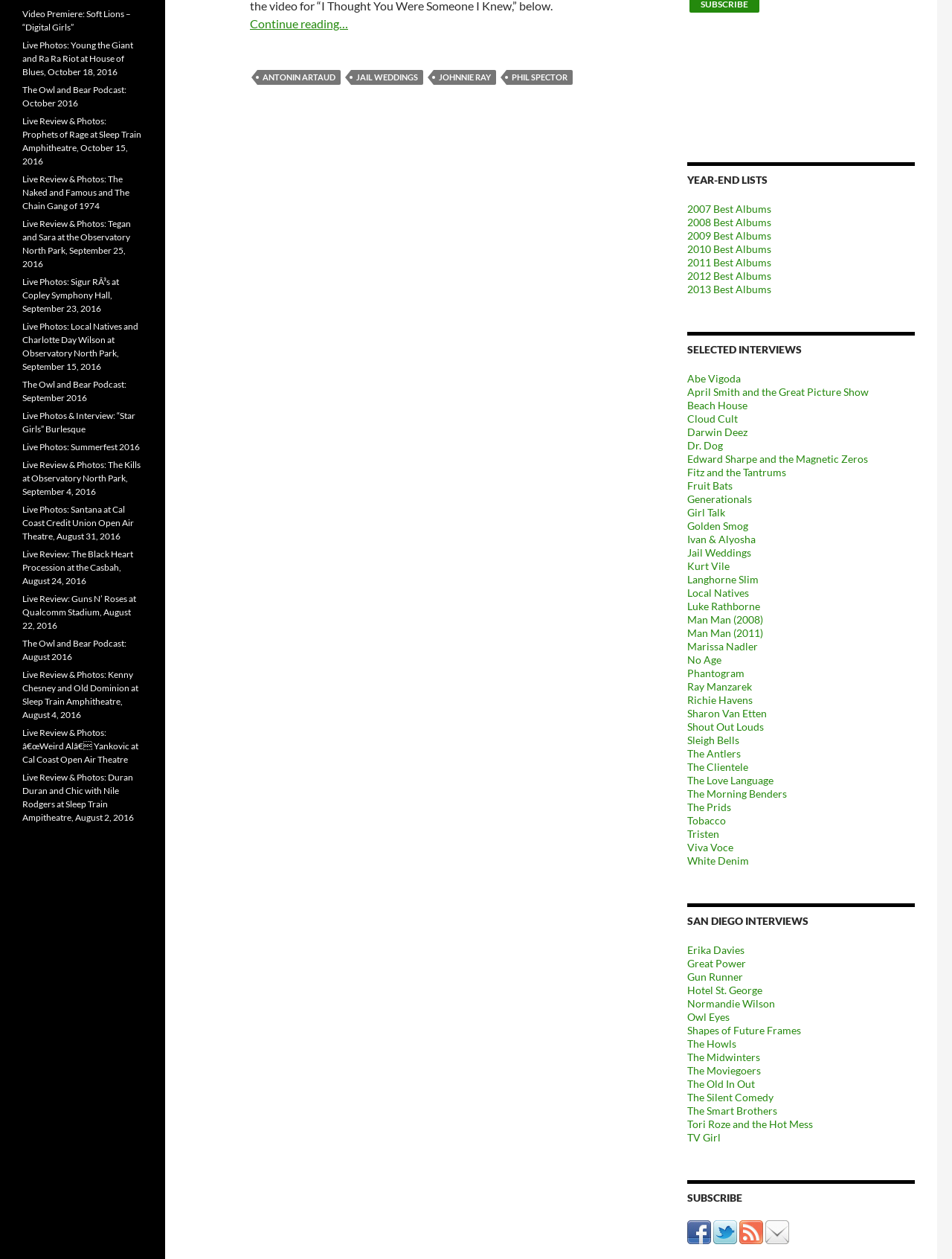Determine the bounding box coordinates of the clickable region to execute the instruction: "Read the article about 'How do I connect my Bluetooth to my BMW?'". The coordinates should be four float numbers between 0 and 1, denoted as [left, top, right, bottom].

None